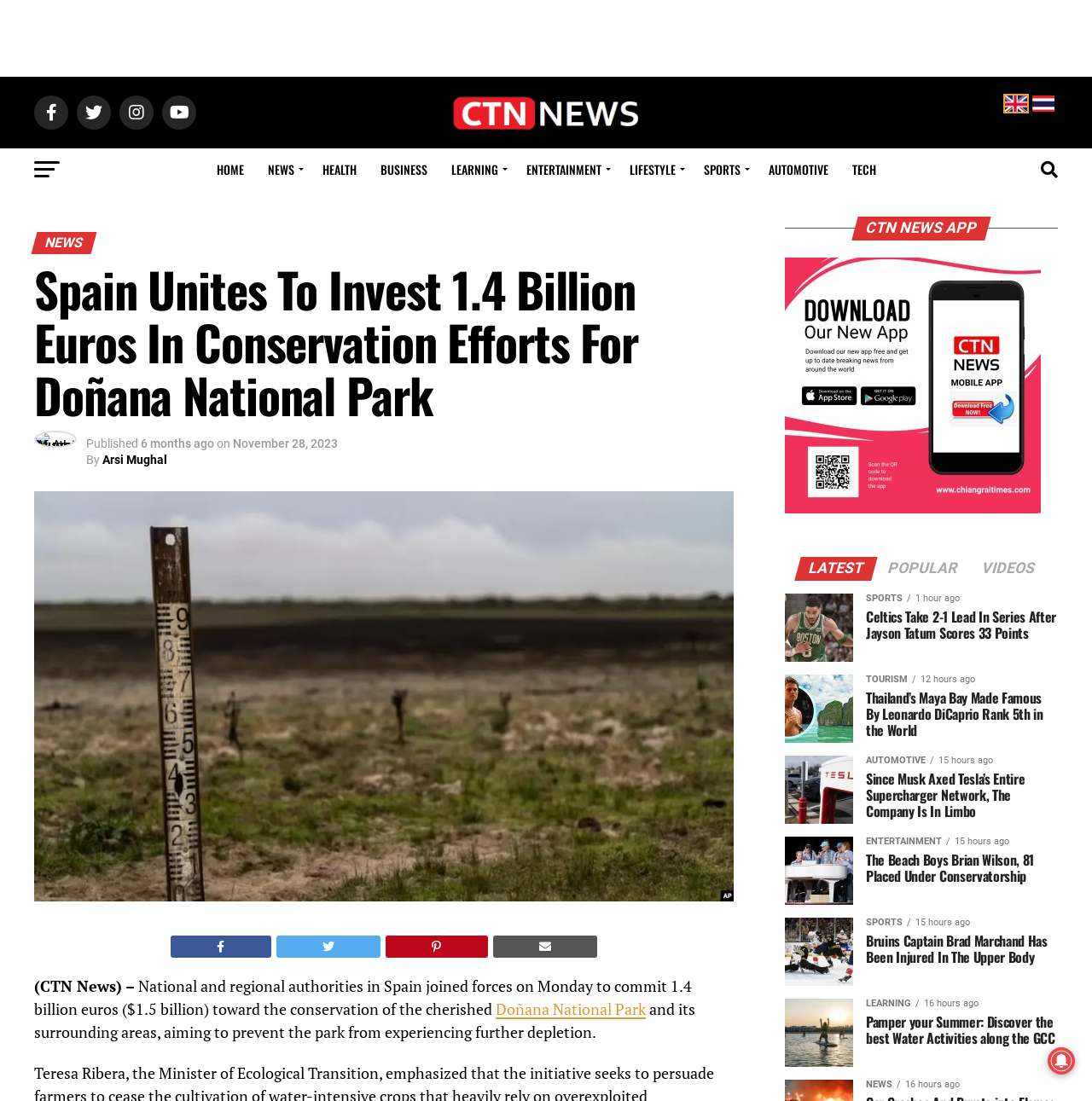Please find and report the primary heading text from the webpage.

Spain Unites To Invest 1.4 Billion Euros In Conservation Efforts For Doñana National Park